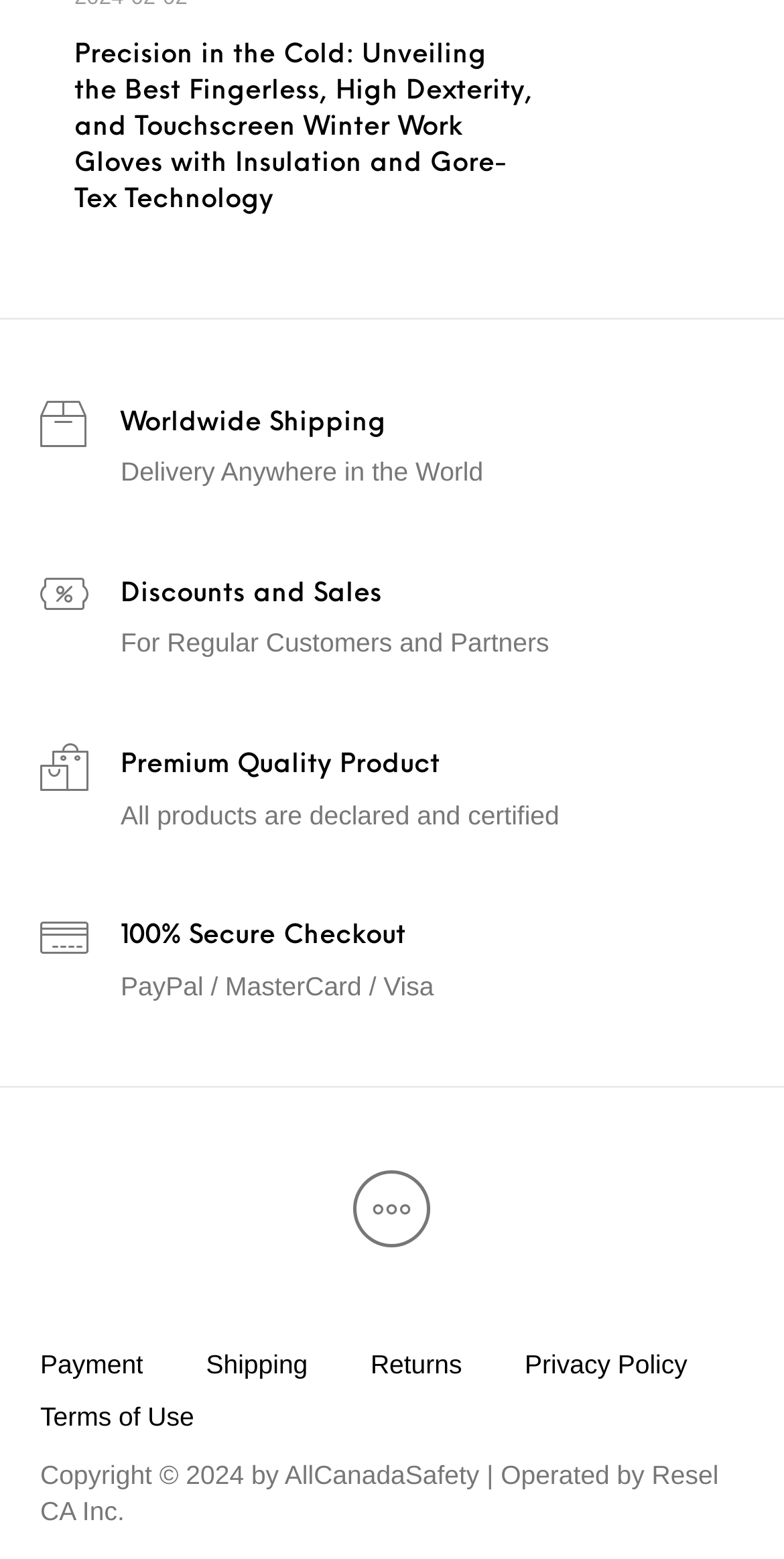Please identify the bounding box coordinates of the area that needs to be clicked to follow this instruction: "Read about 100% Secure Checkout".

[0.154, 0.59, 0.518, 0.613]